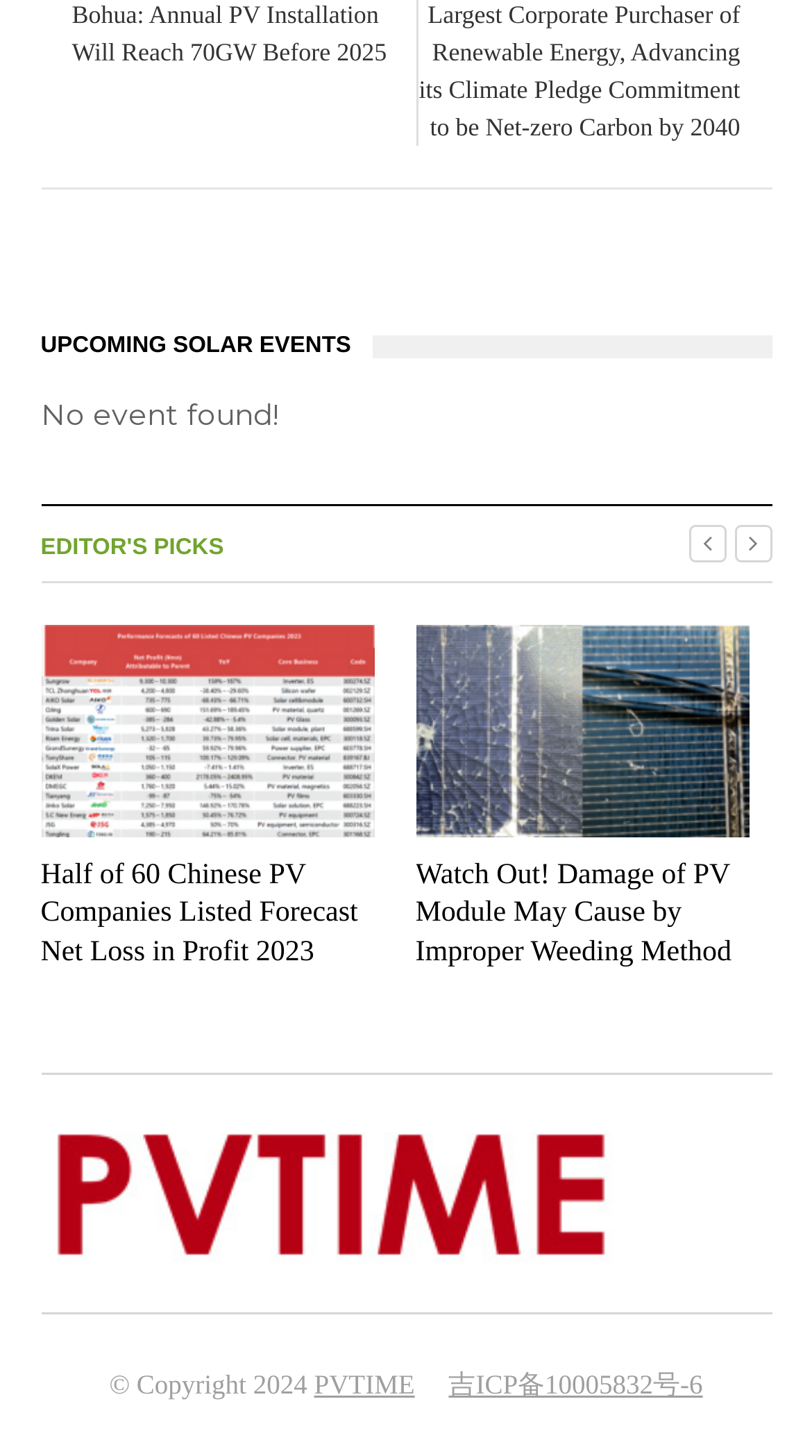Give a one-word or short-phrase answer to the following question: 
What is the topic of the article with the image 'Half of 60 Chinese PV Companies Listed Forecast Net Loss in Profit 2023'?

PV companies' profit